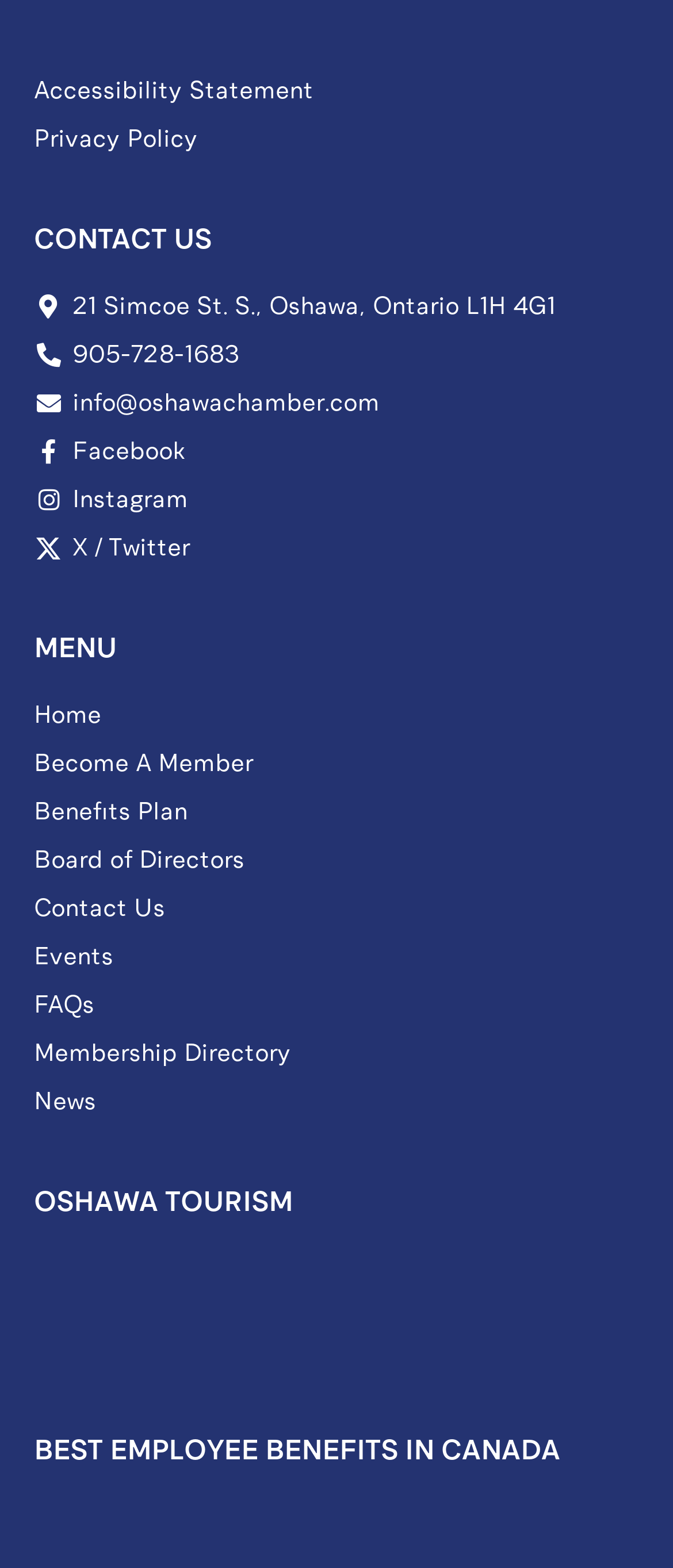Provide a short, one-word or phrase answer to the question below:
What is the name of the tourism organization mentioned?

Oshawa Tourism